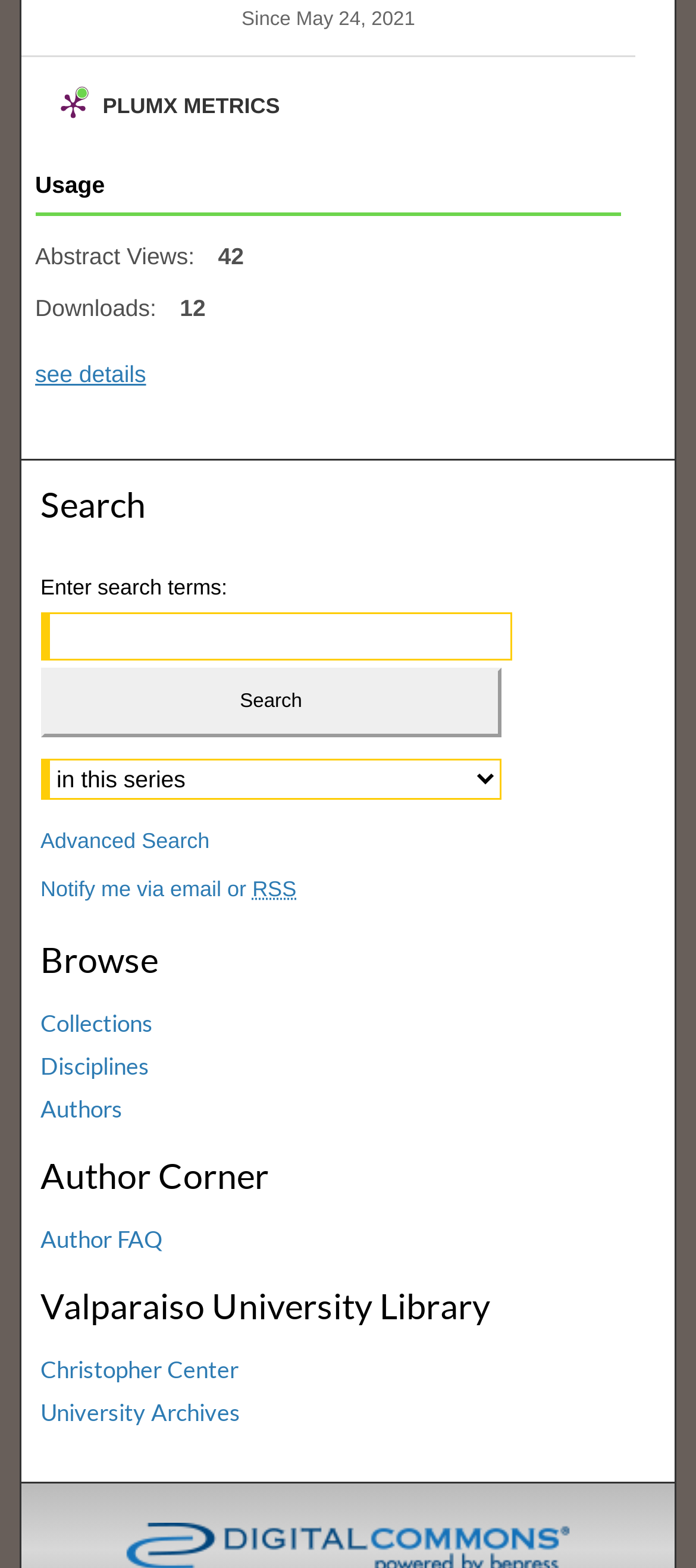Please identify the bounding box coordinates of the clickable region that I should interact with to perform the following instruction: "Select context to search". The coordinates should be expressed as four float numbers between 0 and 1, i.e., [left, top, right, bottom].

[0.058, 0.451, 0.721, 0.478]